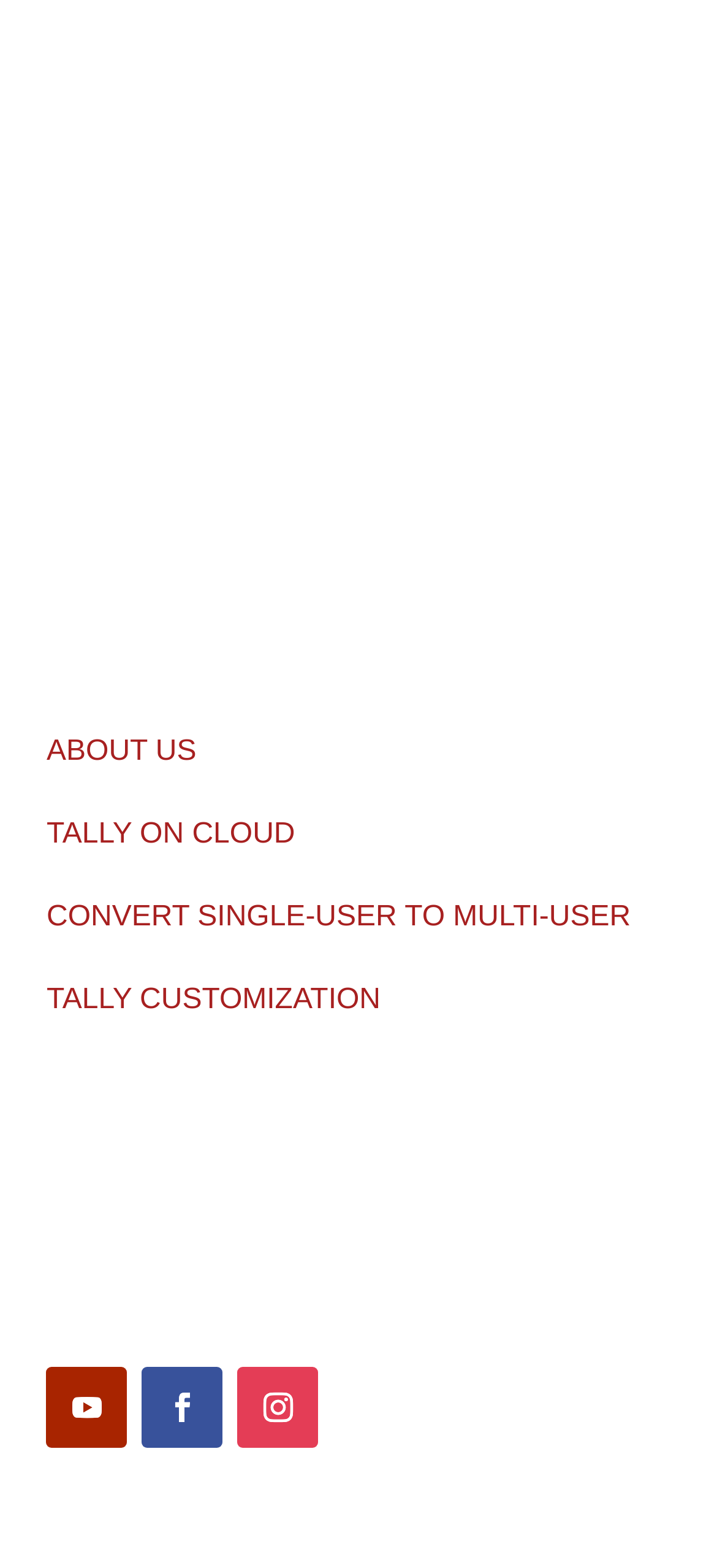Answer the question with a brief word or phrase:
What is the phone number of the office?

011-47612345